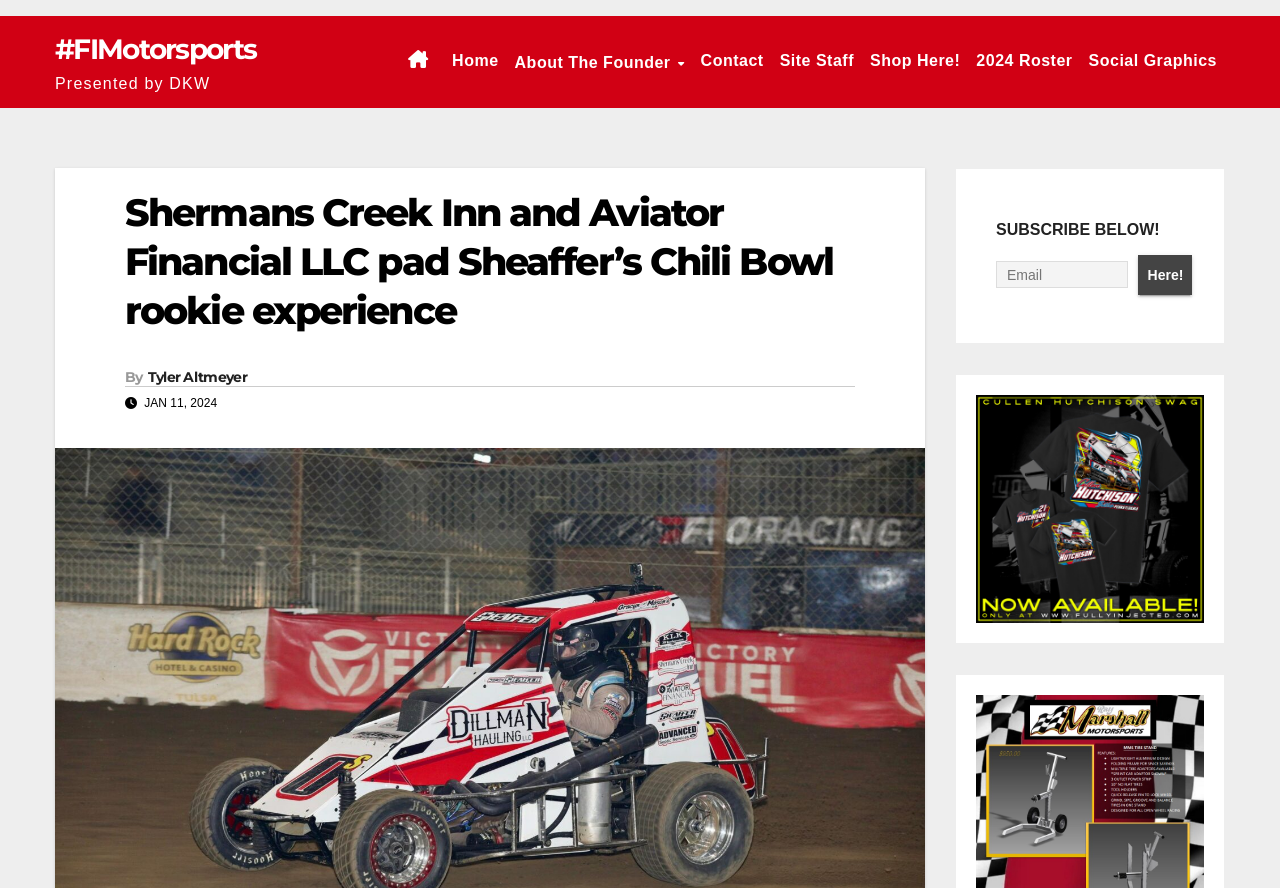What is the name of the event mentioned in the article?
Based on the image content, provide your answer in one word or a short phrase.

Chili Bowl Nationals